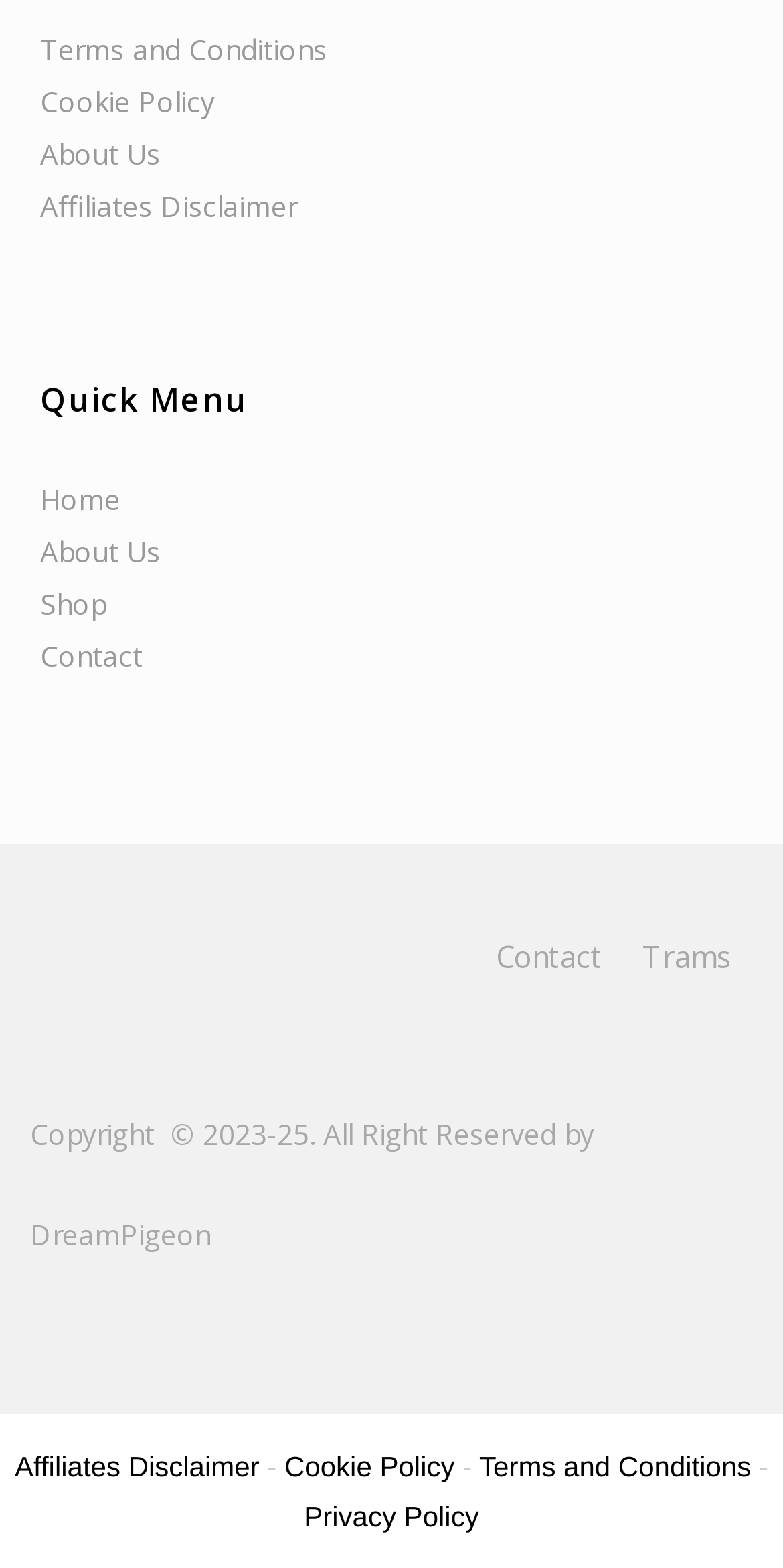Show the bounding box coordinates for the element that needs to be clicked to execute the following instruction: "go to terms and conditions". Provide the coordinates in the form of four float numbers between 0 and 1, i.e., [left, top, right, bottom].

[0.051, 0.02, 0.418, 0.044]